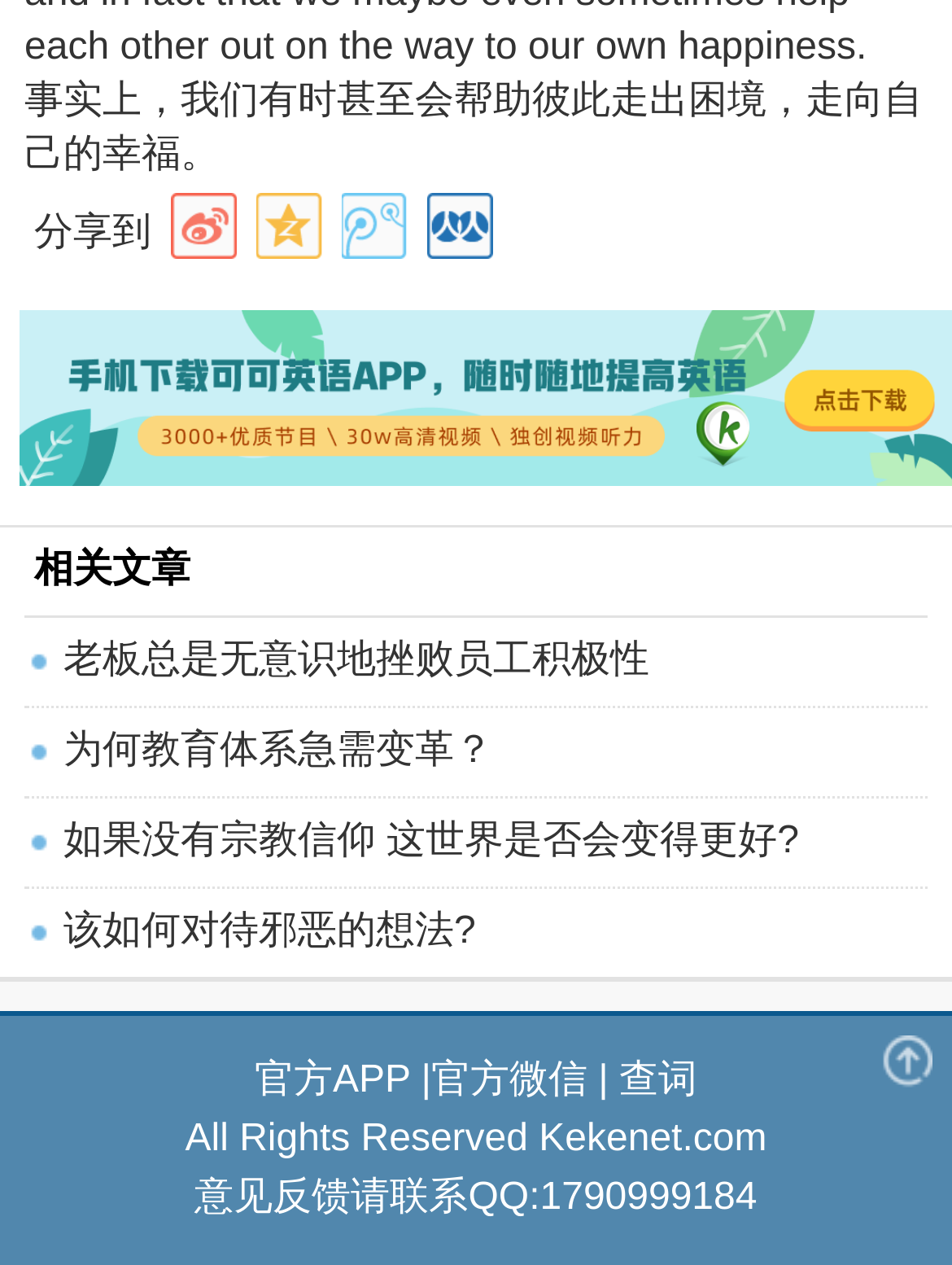How many social media links are provided?
Using the visual information, reply with a single word or short phrase.

3